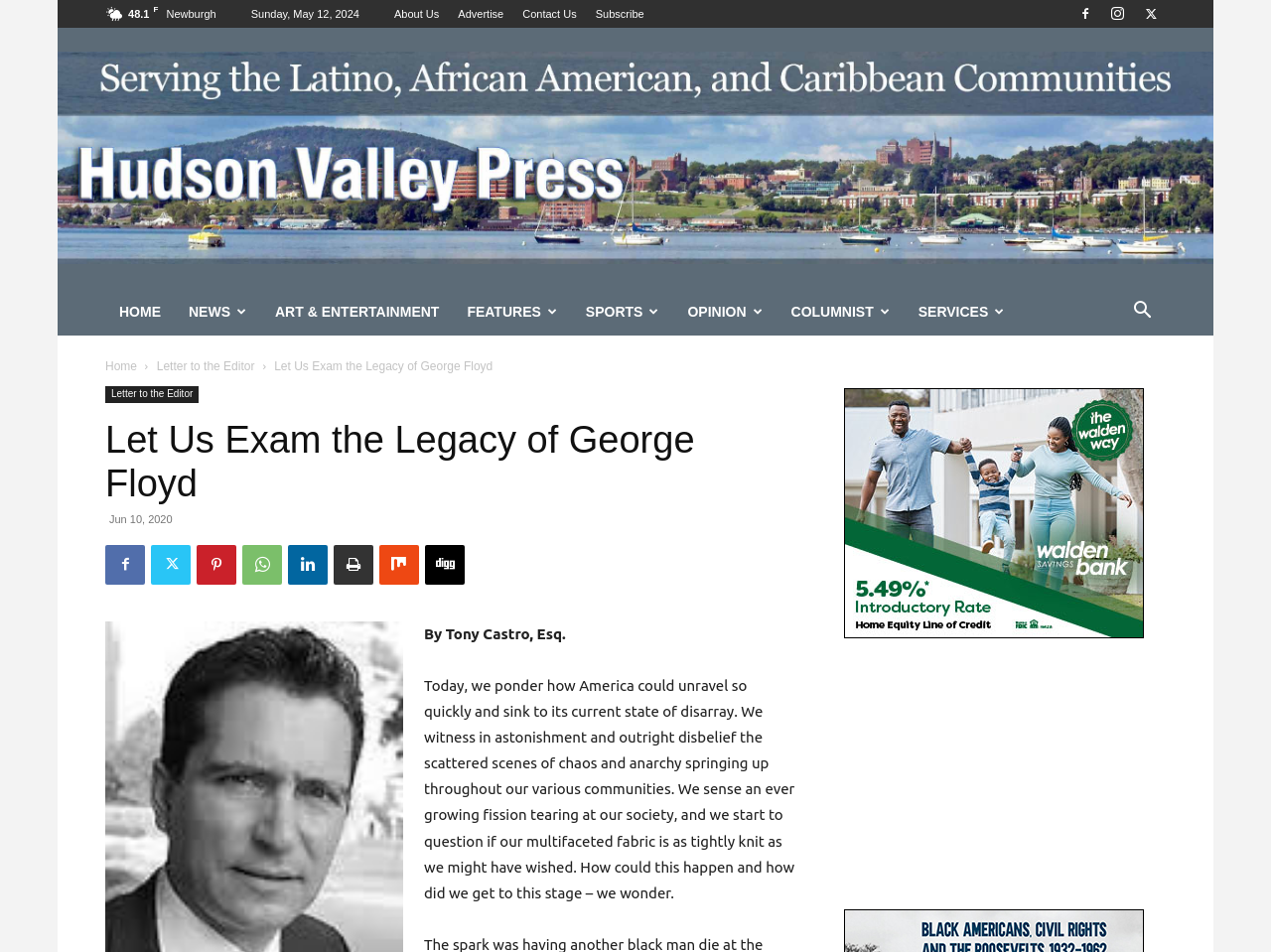Who is the author of the article?
Respond with a short answer, either a single word or a phrase, based on the image.

Tony Castro, Esq.